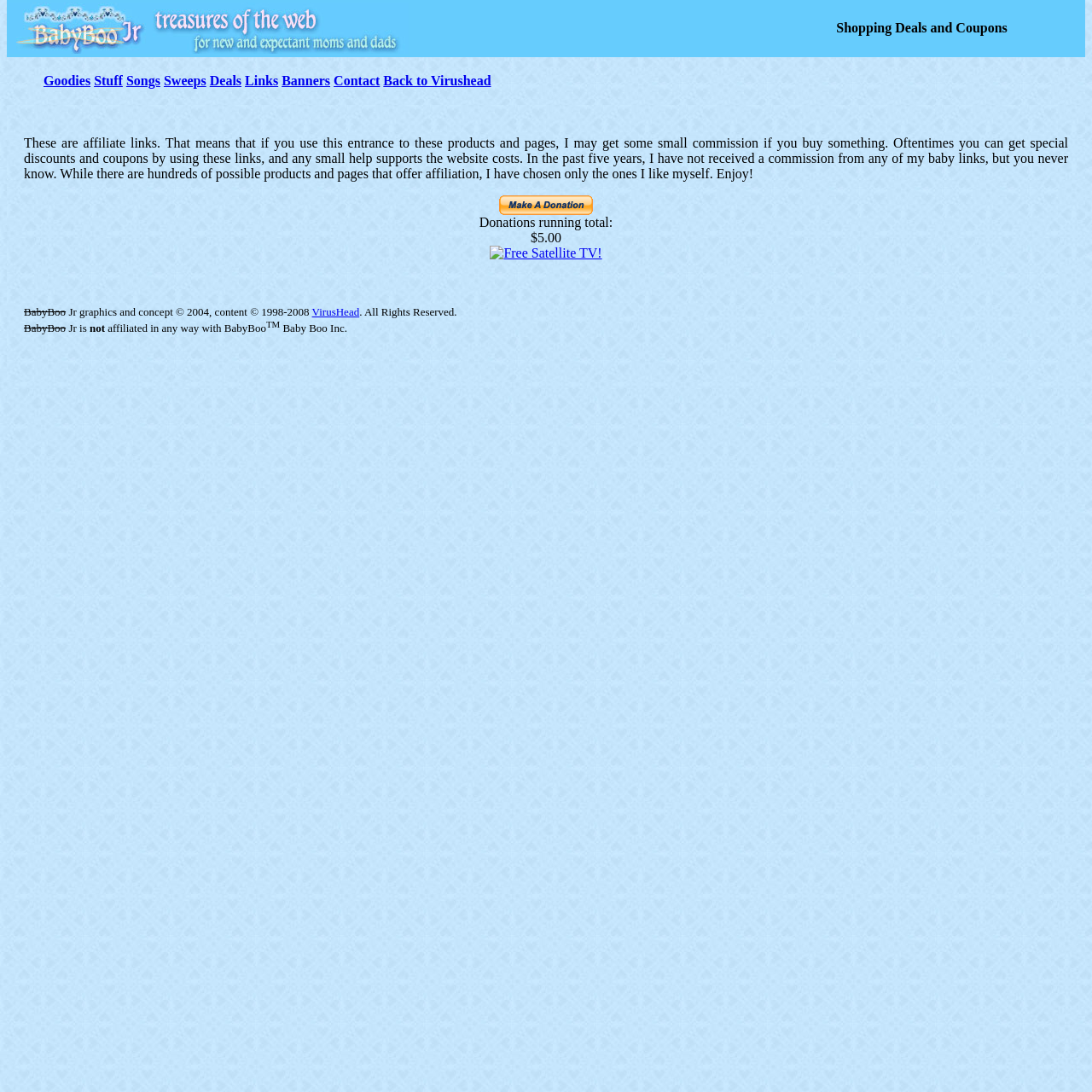What is the relationship between BabyBoo Jr and BabyBoo Inc.?
Answer the question with detailed information derived from the image.

According to the text in the third layout table cell, BabyBoo Jr is not affiliated in any way with BabyBoo Inc., which is mentioned at the bottom of the page.